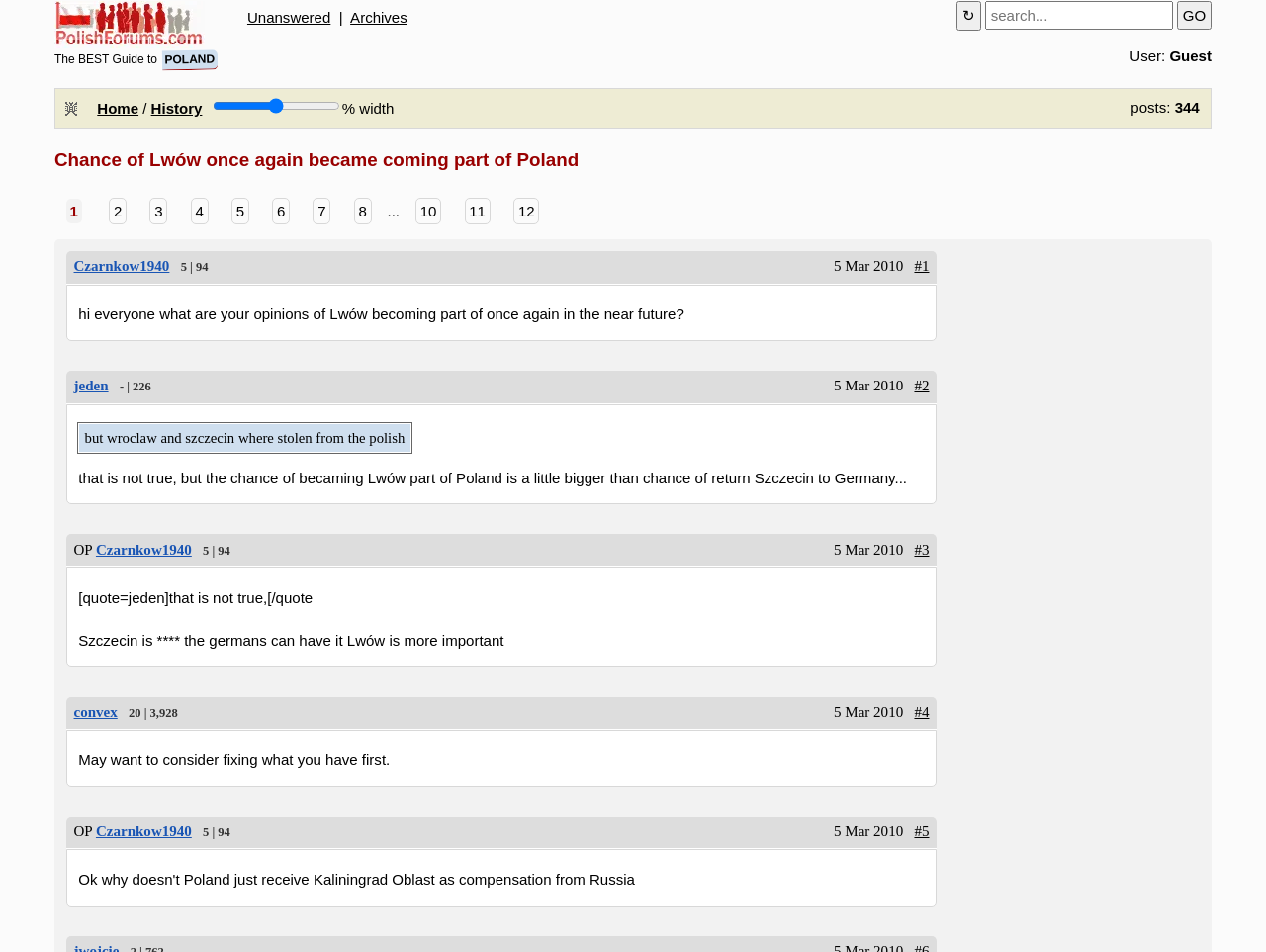From the element description Czarnkow1940, predict the bounding box coordinates of the UI element. The coordinates must be specified in the format (top-left x, top-left y, bottom-right x, bottom-right y) and should be within the 0 to 1 range.

[0.058, 0.271, 0.134, 0.288]